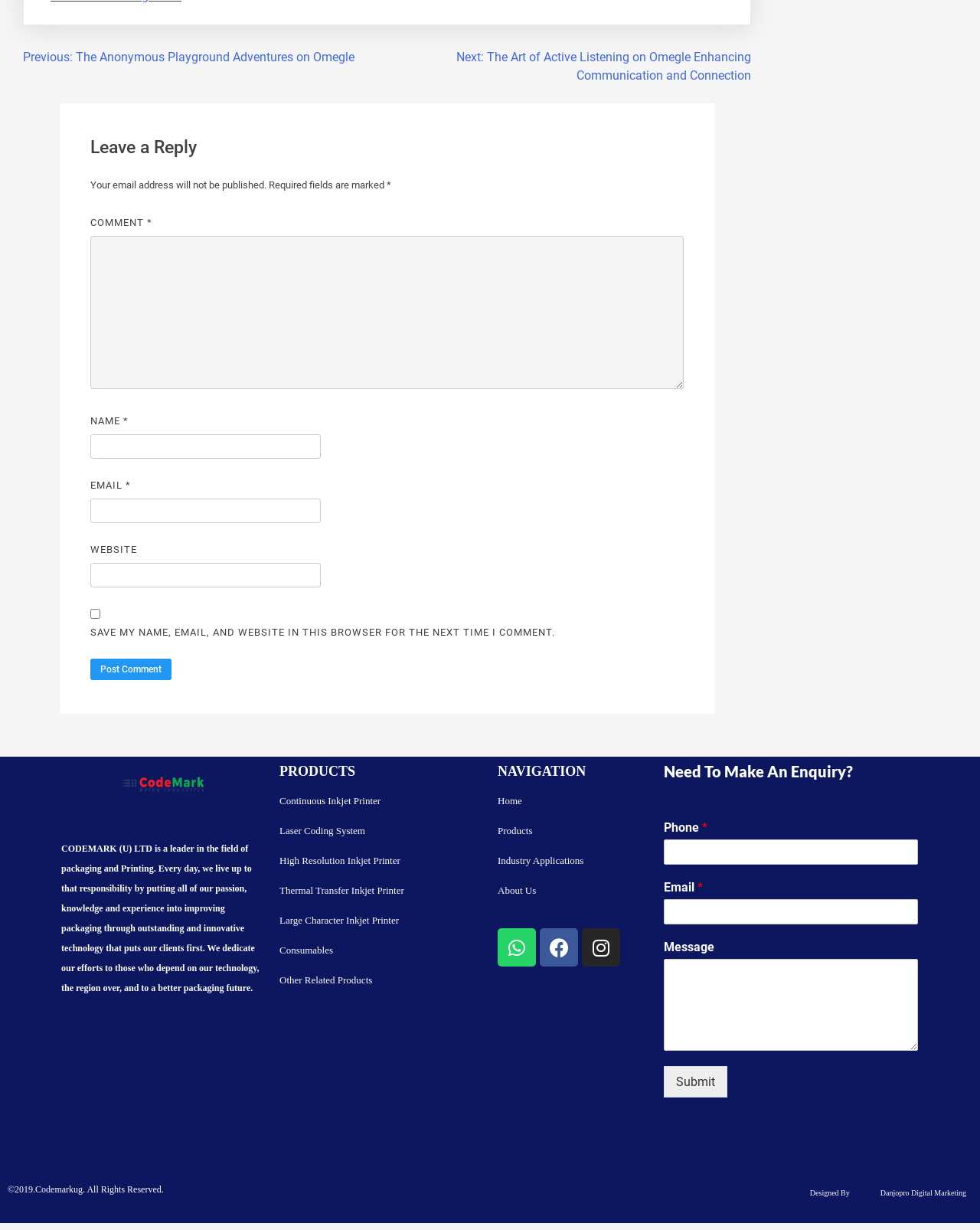Determine the bounding box coordinates of the section to be clicked to follow the instruction: "Click the 'Post Comment' button". The coordinates should be given as four float numbers between 0 and 1, formatted as [left, top, right, bottom].

[0.092, 0.536, 0.175, 0.553]